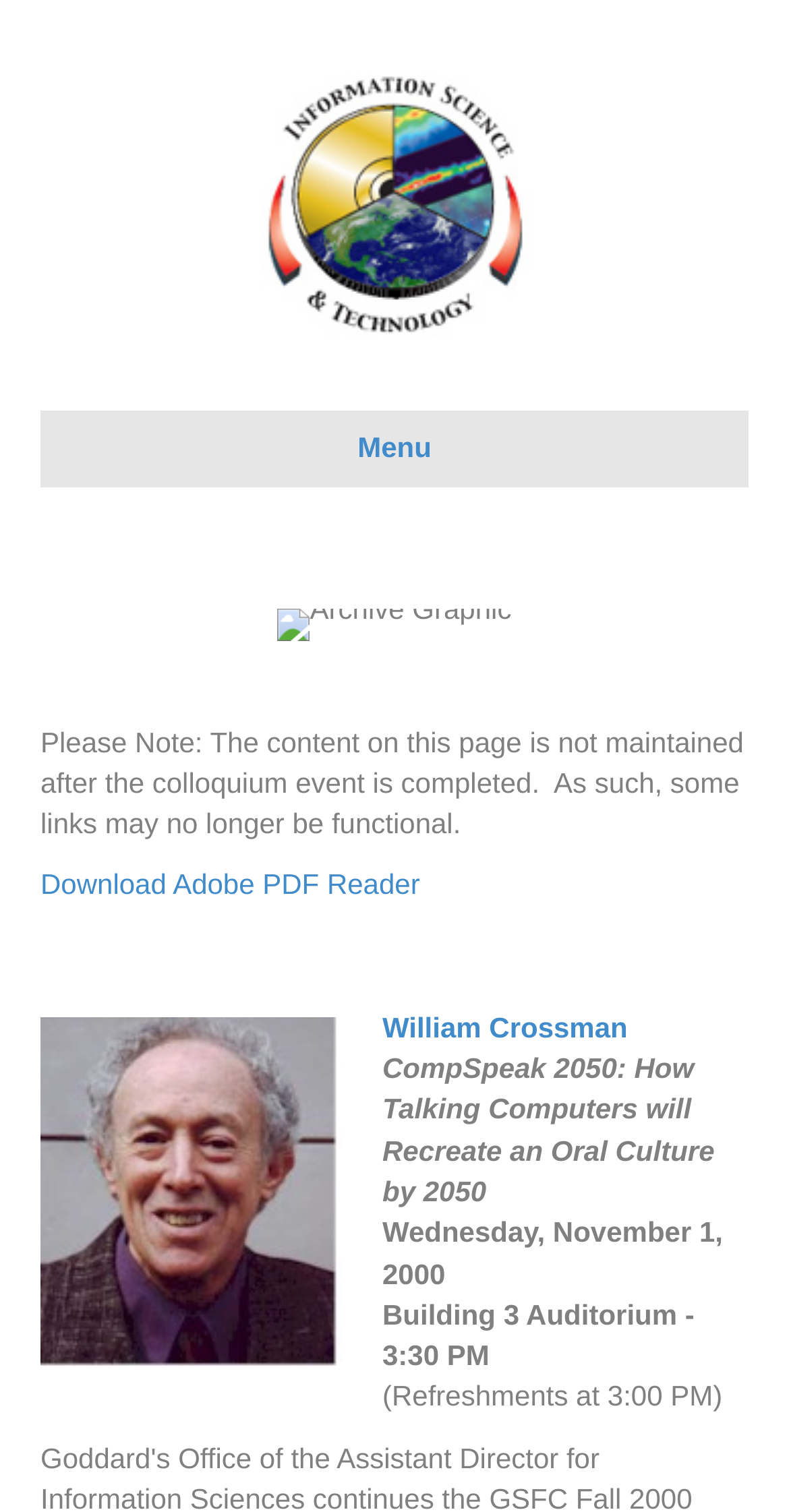Using the provided element description: "Menu", determine the bounding box coordinates of the corresponding UI element in the screenshot.

[0.051, 0.272, 0.949, 0.322]